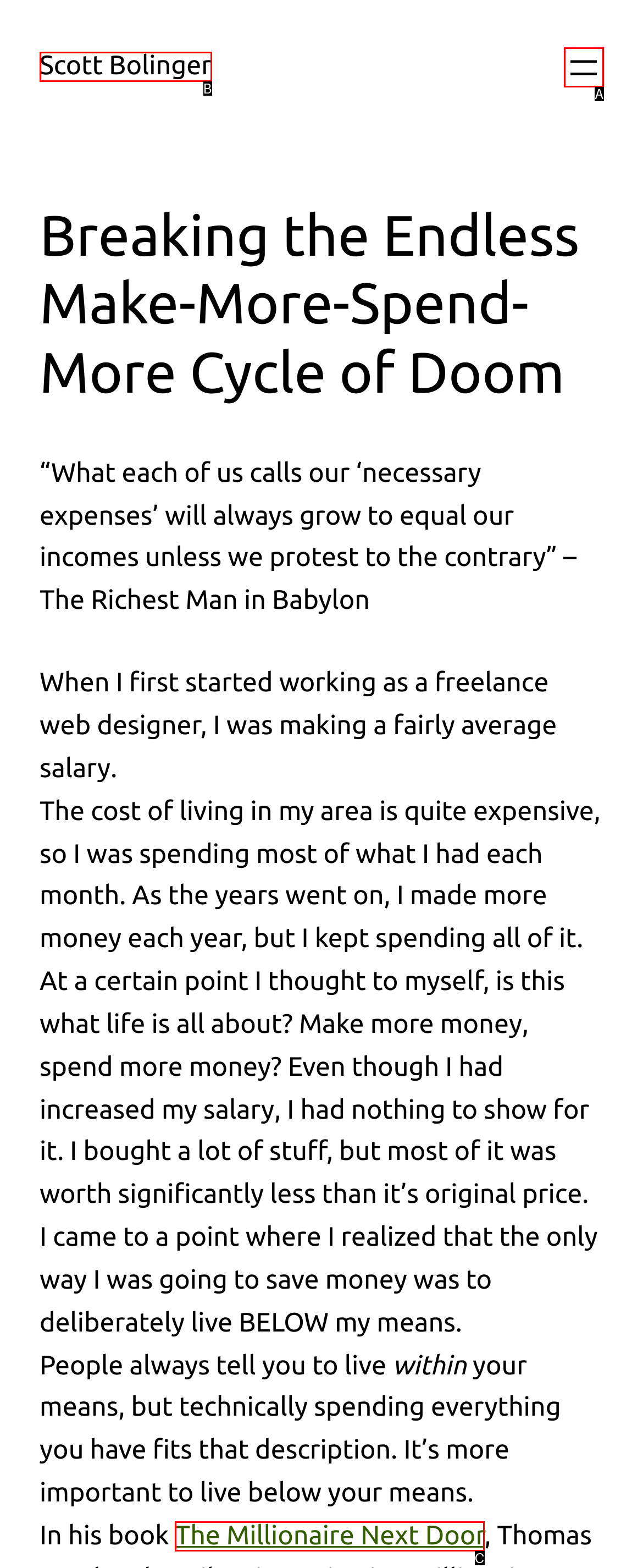Based on the element described as: The Millionaire Next Door
Find and respond with the letter of the correct UI element.

C